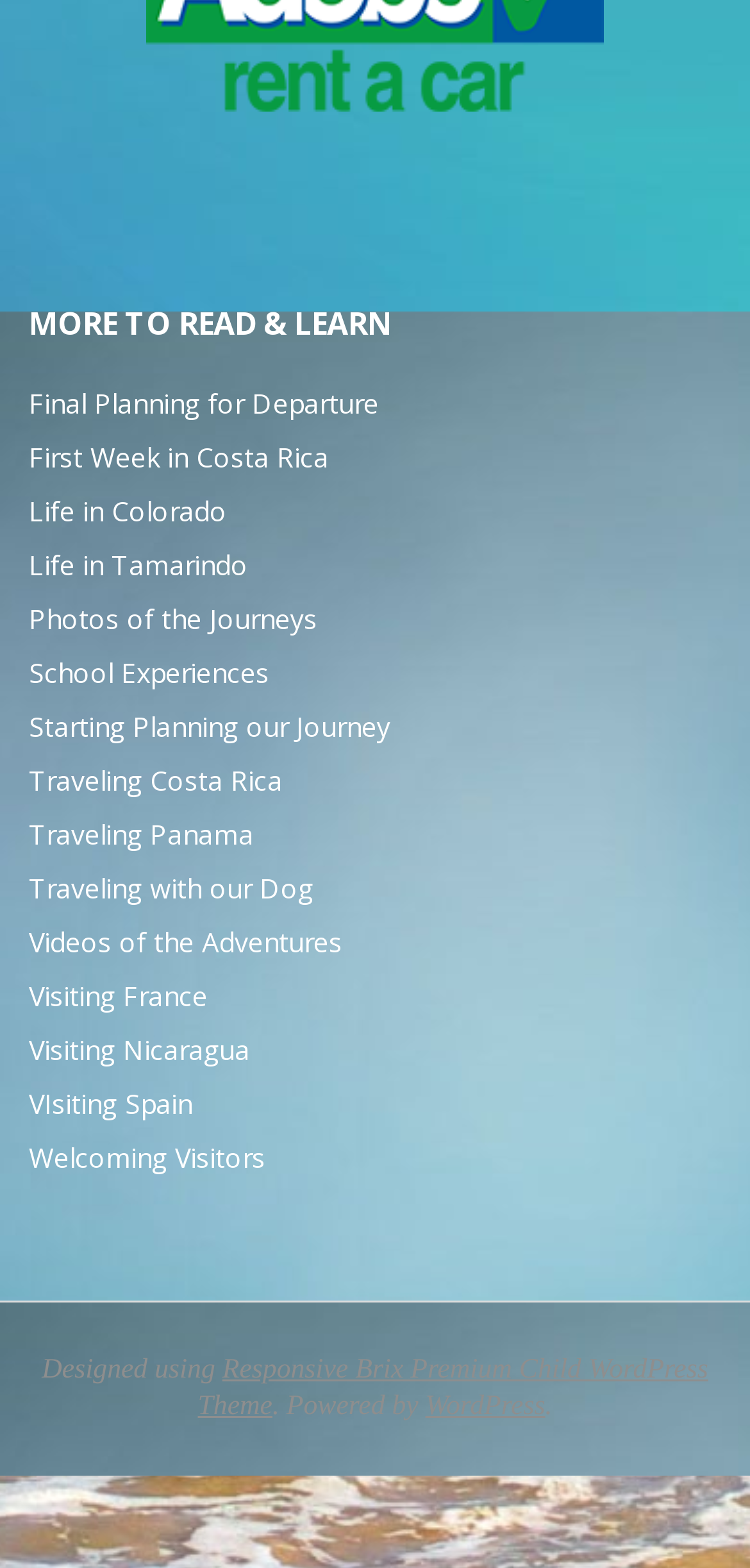From the screenshot, find the bounding box of the UI element matching this description: "WordPress". Supply the bounding box coordinates in the form [left, top, right, bottom], each a float between 0 and 1.

[0.567, 0.887, 0.727, 0.907]